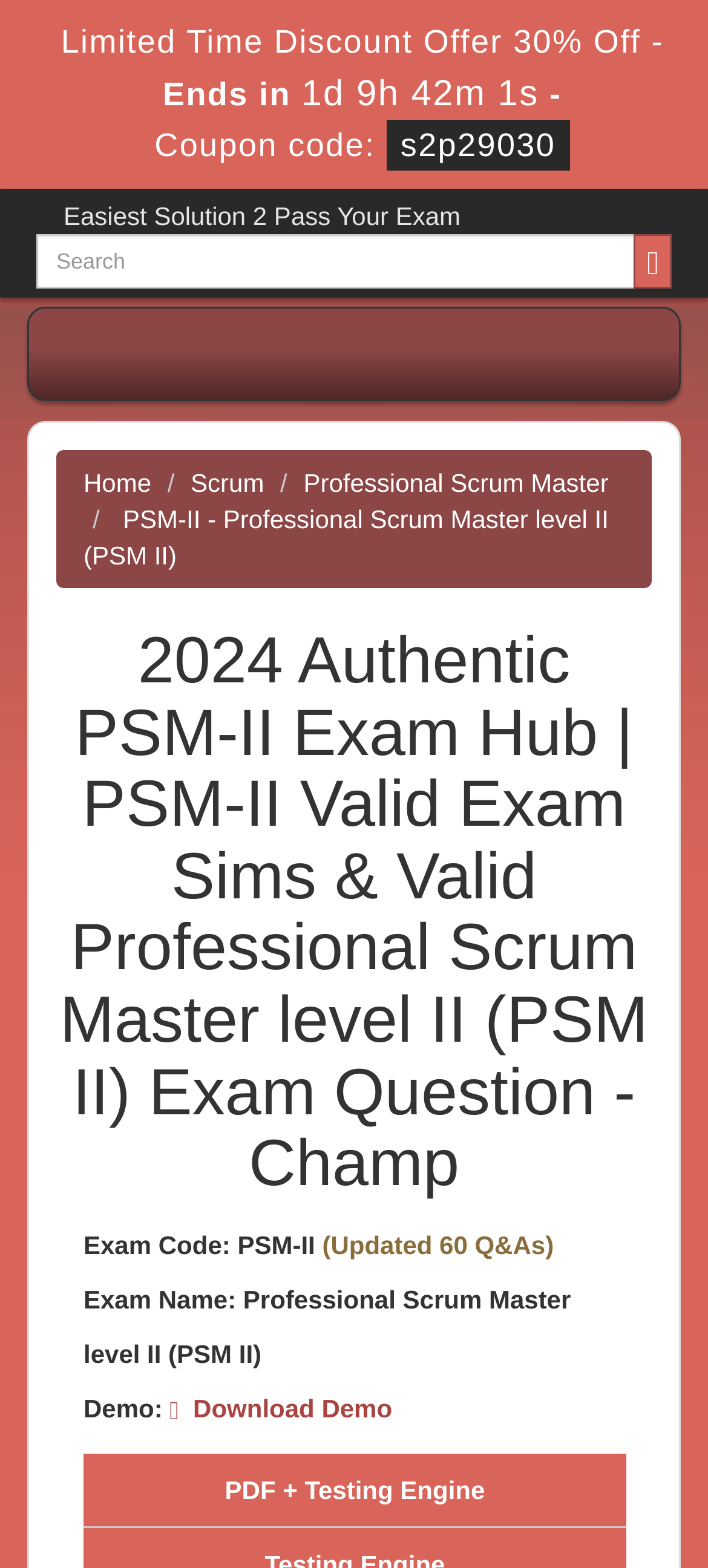Find the bounding box of the element with the following description: "Home". The coordinates must be four float numbers between 0 and 1, formatted as [left, top, right, bottom].

[0.118, 0.299, 0.214, 0.317]